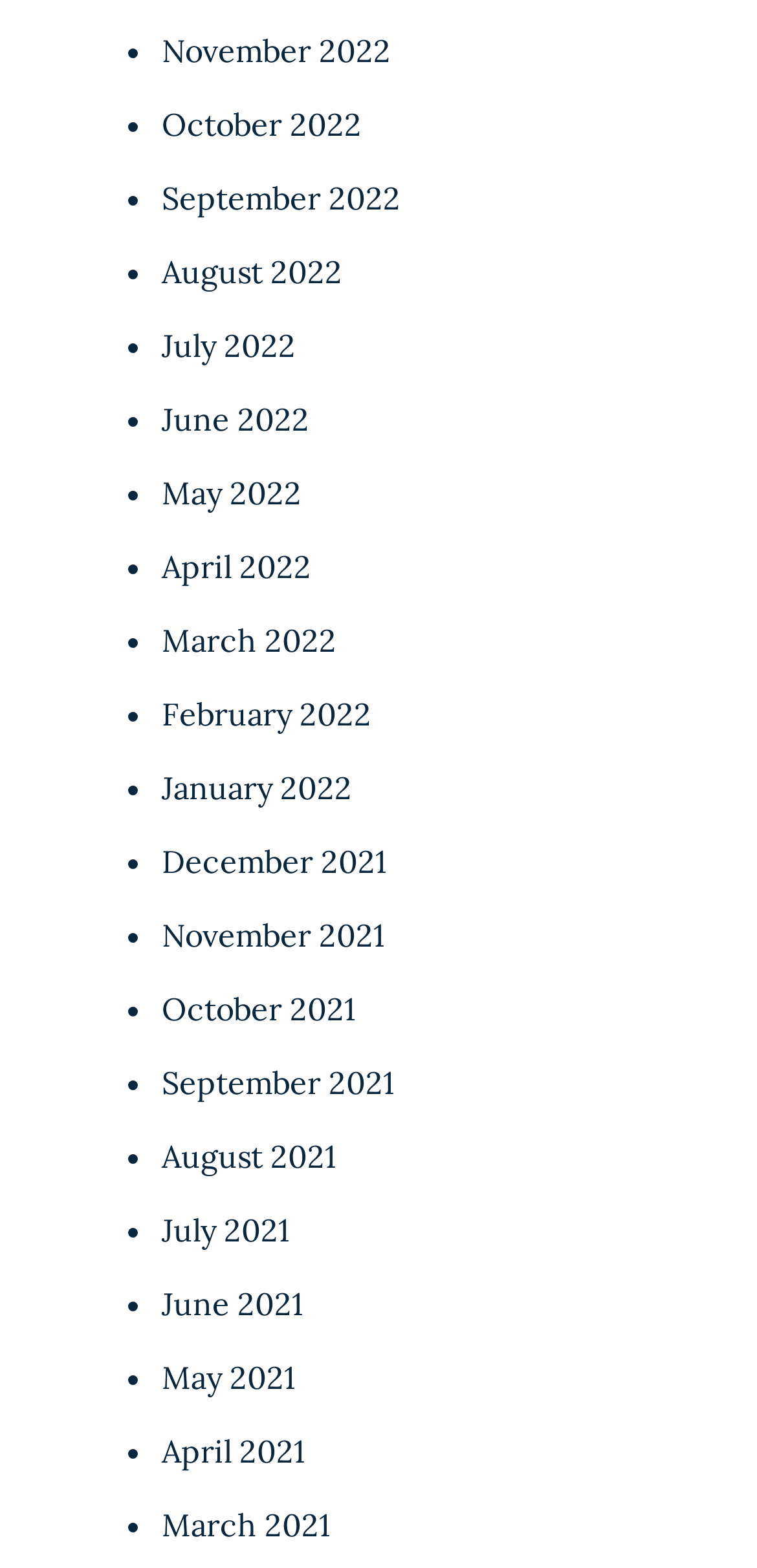Using the provided description January 2022, find the bounding box coordinates for the UI element. Provide the coordinates in (top-left x, top-left y, bottom-right x, bottom-right y) format, ensuring all values are between 0 and 1.

[0.213, 0.49, 0.465, 0.515]